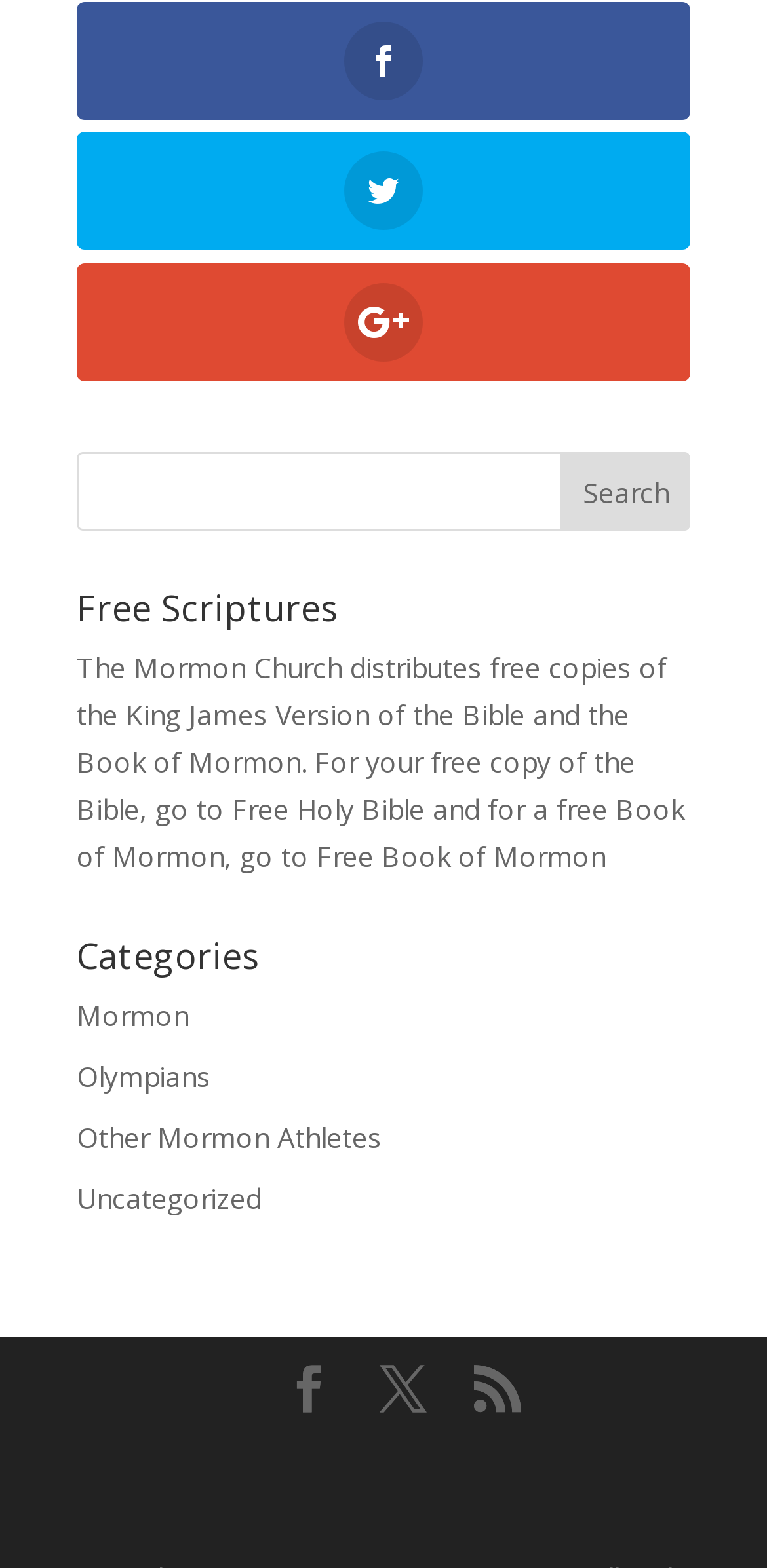Please locate the clickable area by providing the bounding box coordinates to follow this instruction: "Go to the next page".

[0.495, 0.871, 0.556, 0.902]